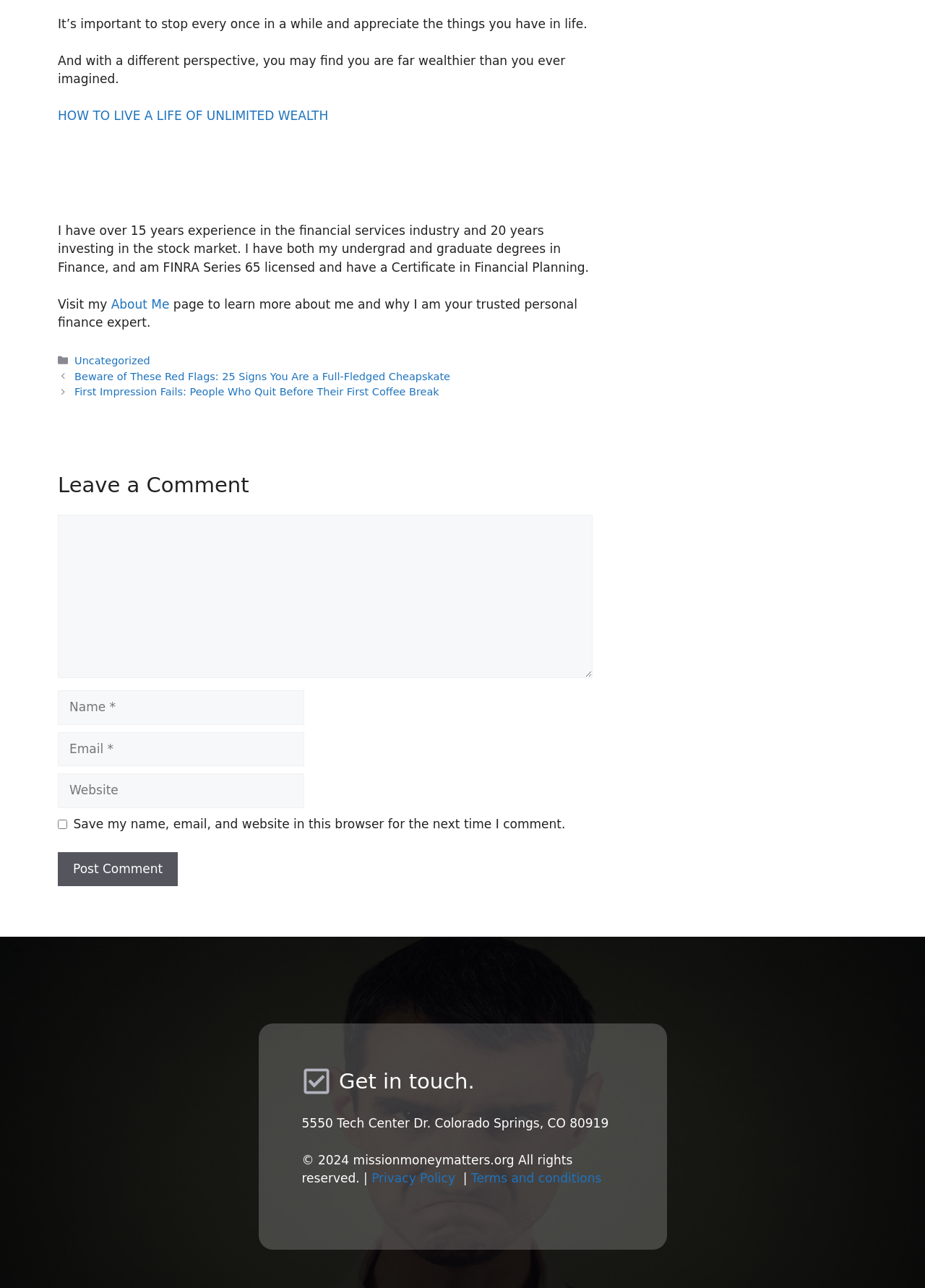Specify the bounding box coordinates for the region that must be clicked to perform the given instruction: "Visit 'About Me' page".

[0.12, 0.231, 0.183, 0.242]